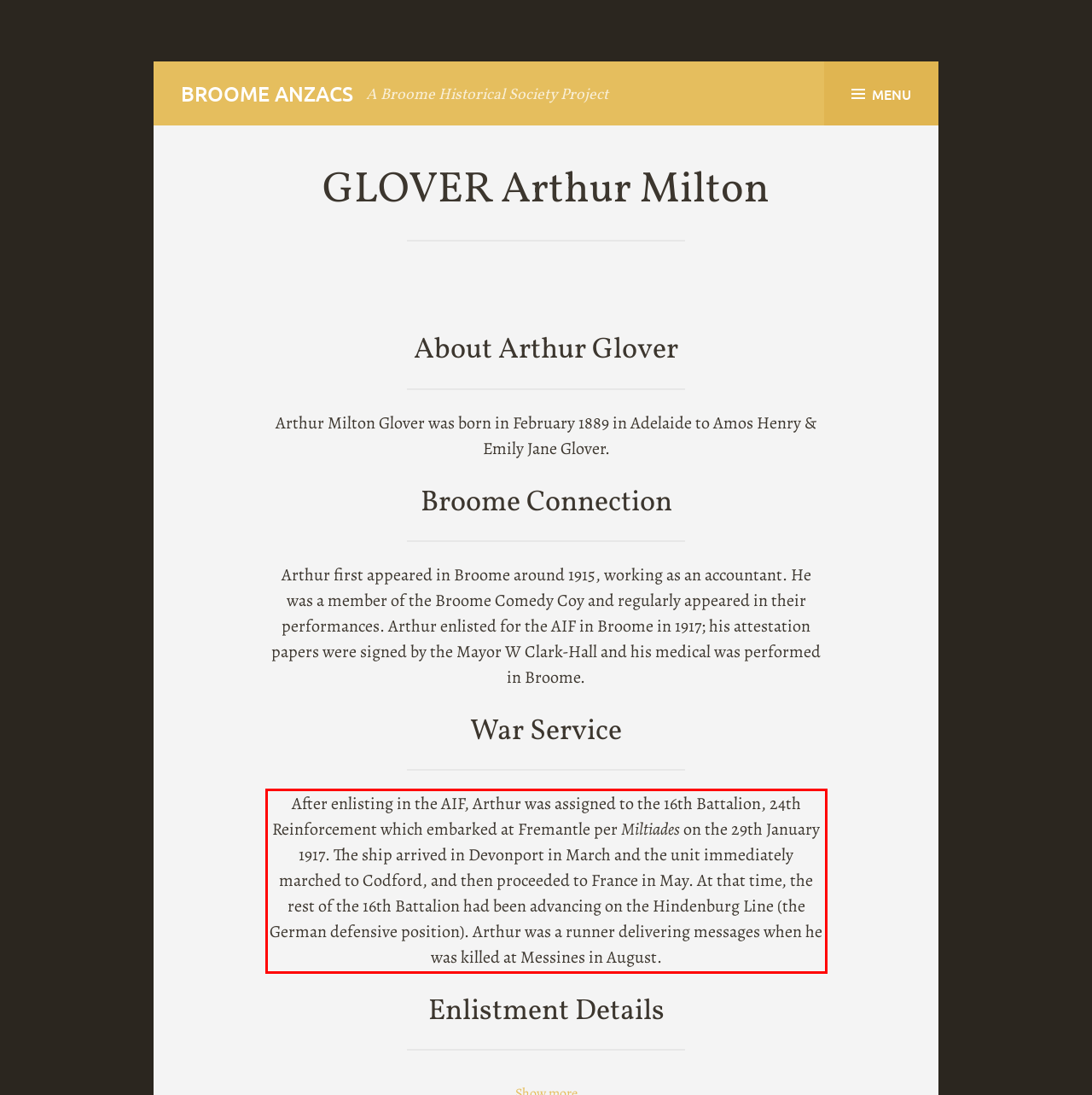You are given a screenshot of a webpage with a UI element highlighted by a red bounding box. Please perform OCR on the text content within this red bounding box.

After enlisting in the AIF, Arthur was assigned to the 16th Battalion, 24th Reinforcement which embarked at Fremantle per Miltiades on the 29th January 1917. The ship arrived in Devonport in March and the unit immediately marched to Codford, and then proceeded to France in May. At that time, the rest of the 16th Battalion had been advancing on the Hindenburg Line (the German defensive position). Arthur was a runner delivering messages when he was killed at Messines in August.